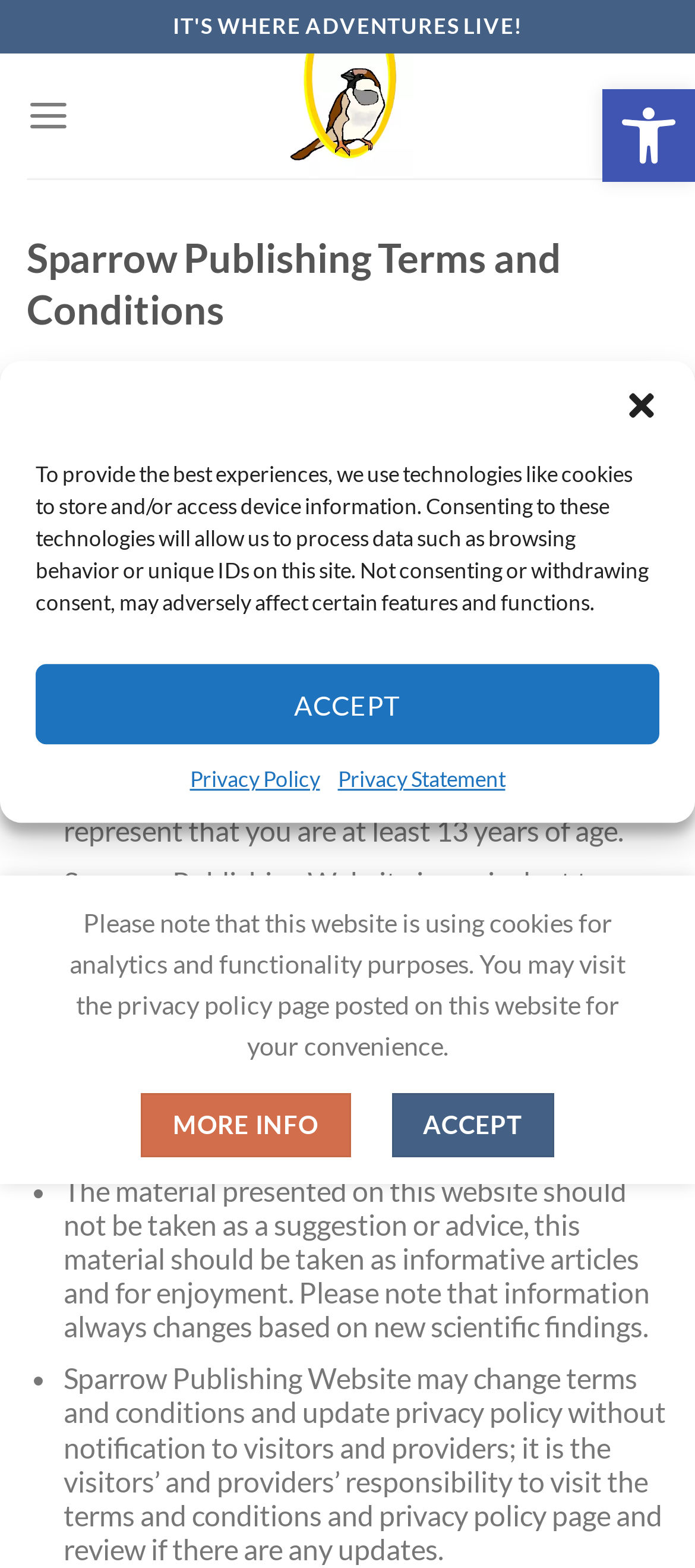Determine the main headline of the webpage and provide its text.

Sparrow Publishing Terms and Conditions